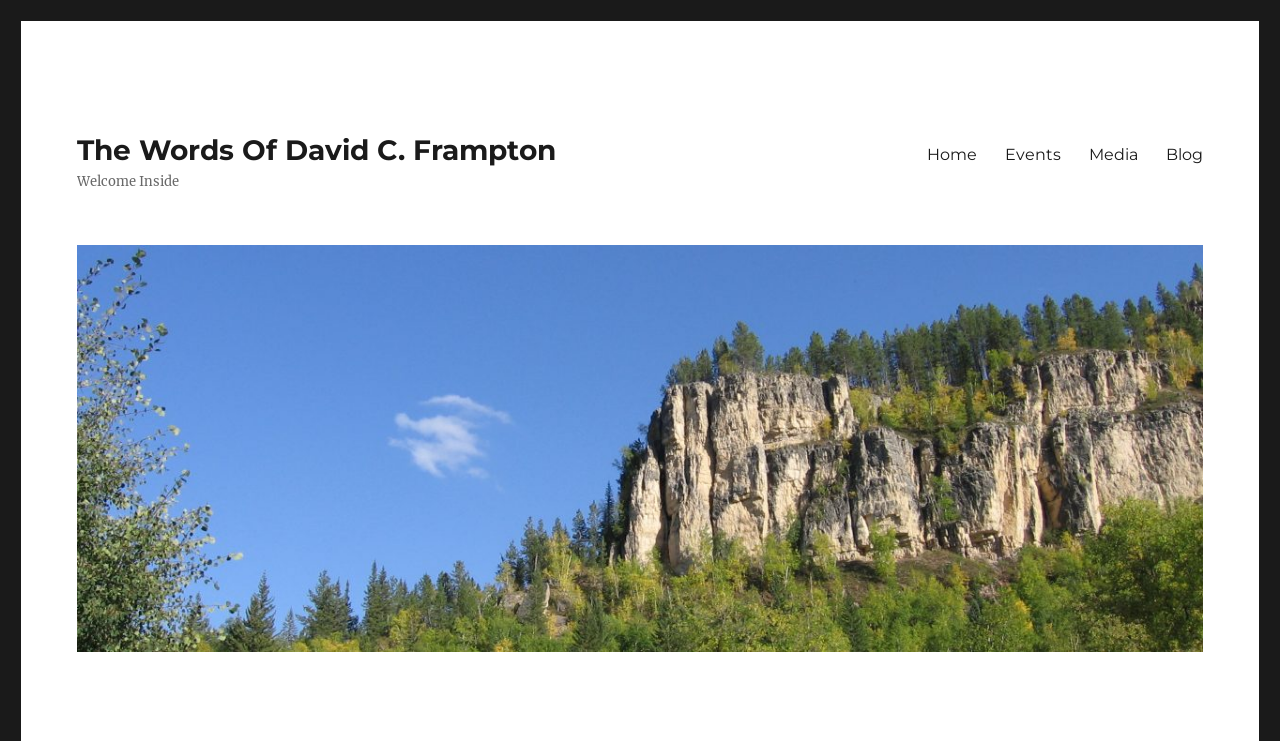Determine the bounding box for the described HTML element: "Home". Ensure the coordinates are four float numbers between 0 and 1 in the format [left, top, right, bottom].

[0.713, 0.179, 0.774, 0.236]